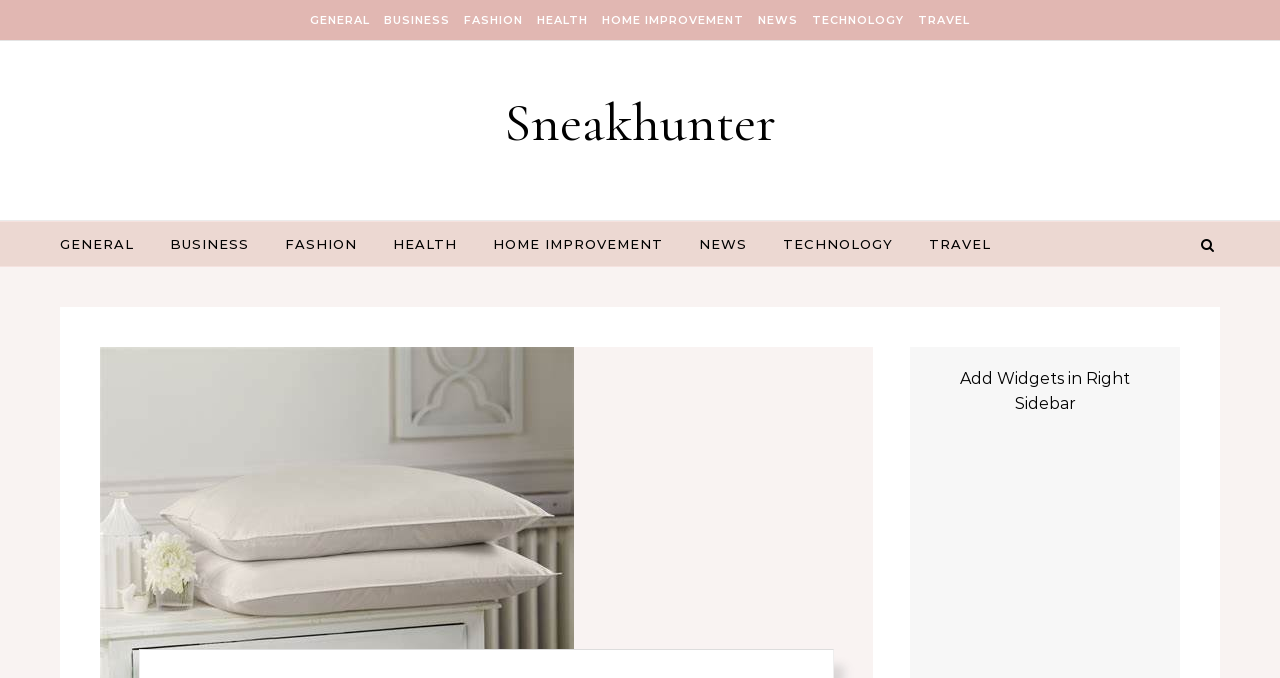Identify the bounding box coordinates of the clickable section necessary to follow the following instruction: "browse NEWS". The coordinates should be presented as four float numbers from 0 to 1, i.e., [left, top, right, bottom].

[0.534, 0.327, 0.596, 0.392]